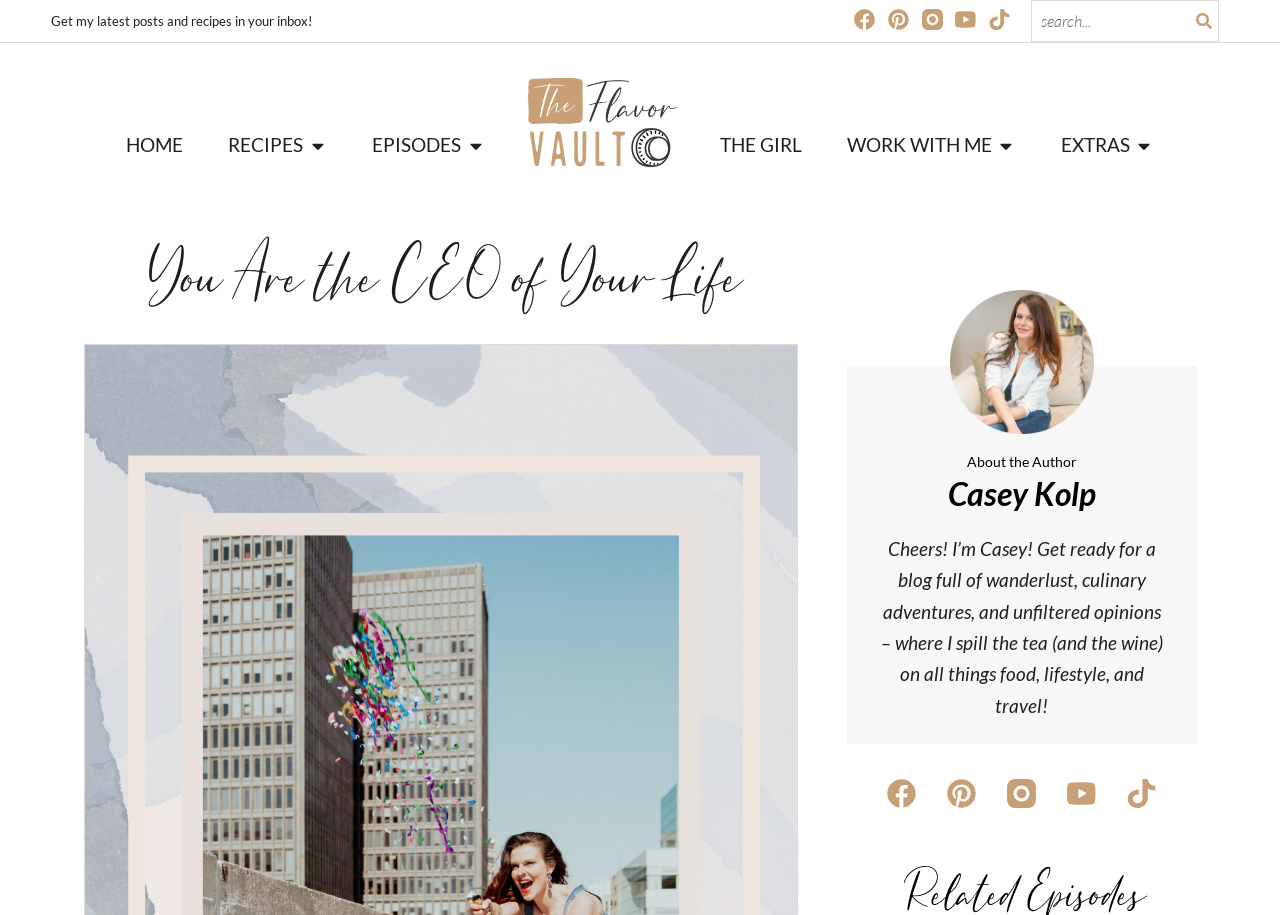Mark the bounding box of the element that matches the following description: "Facebook Logo".

[0.682, 0.835, 0.727, 0.899]